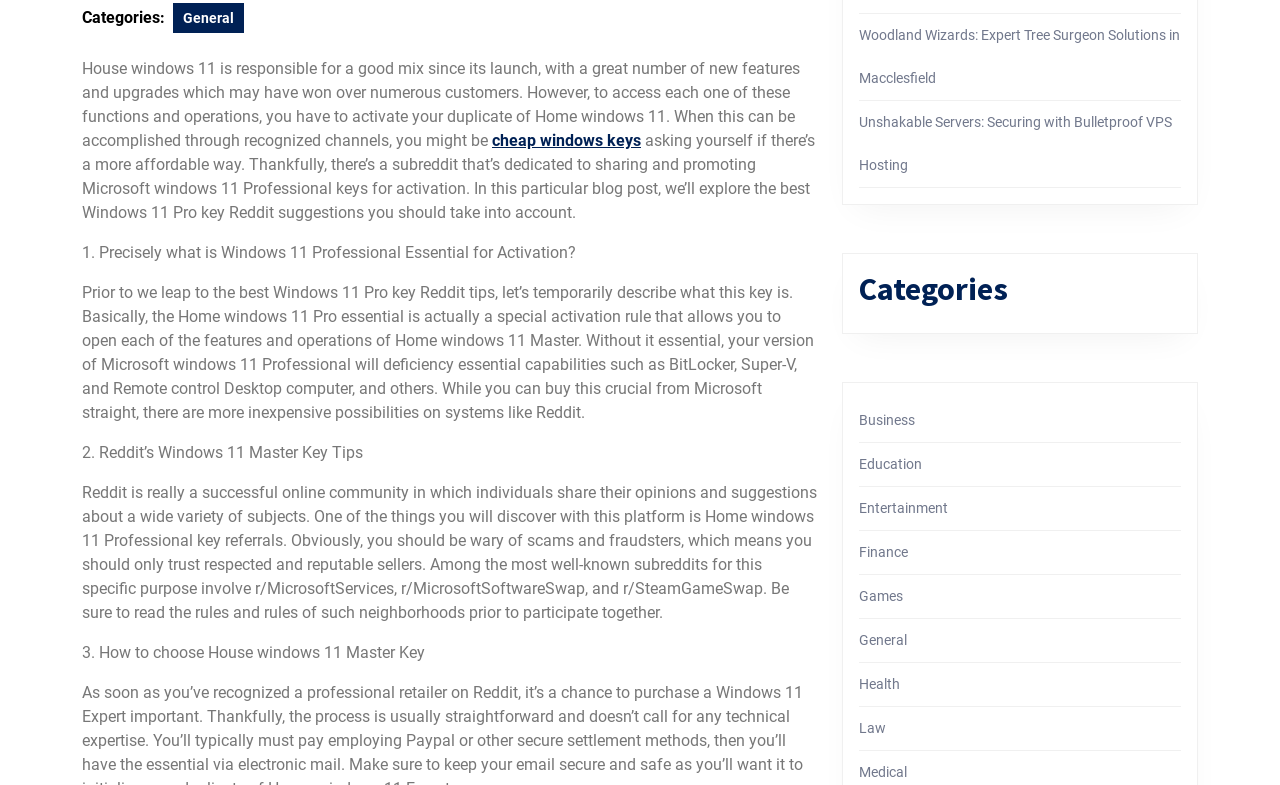Locate the bounding box of the UI element described in the following text: "cheap windows keys".

[0.384, 0.167, 0.501, 0.191]